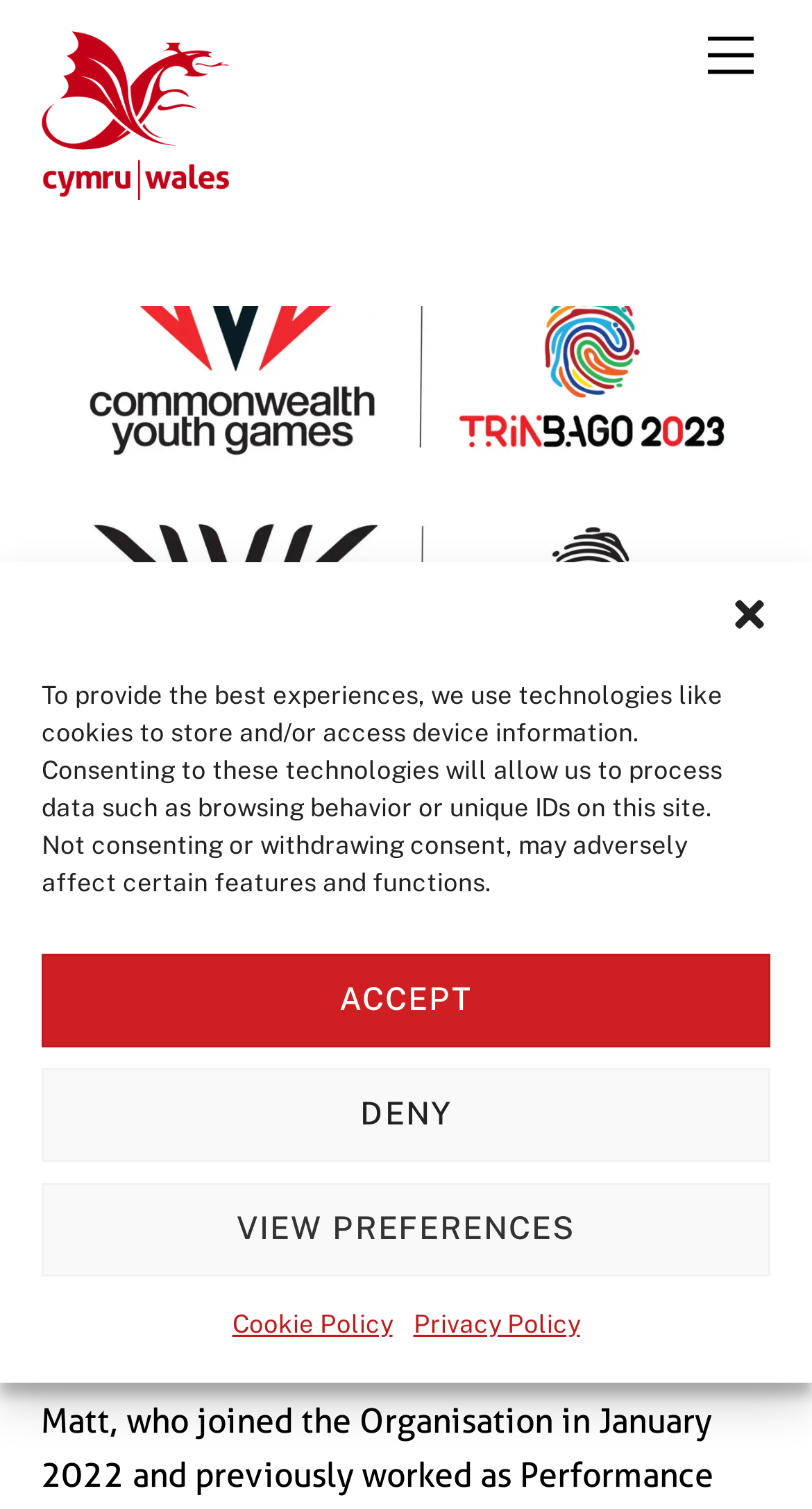What is the name of the team that Matt Cosgrove is associated with?
Please look at the screenshot and answer using one word or phrase.

Team Wales